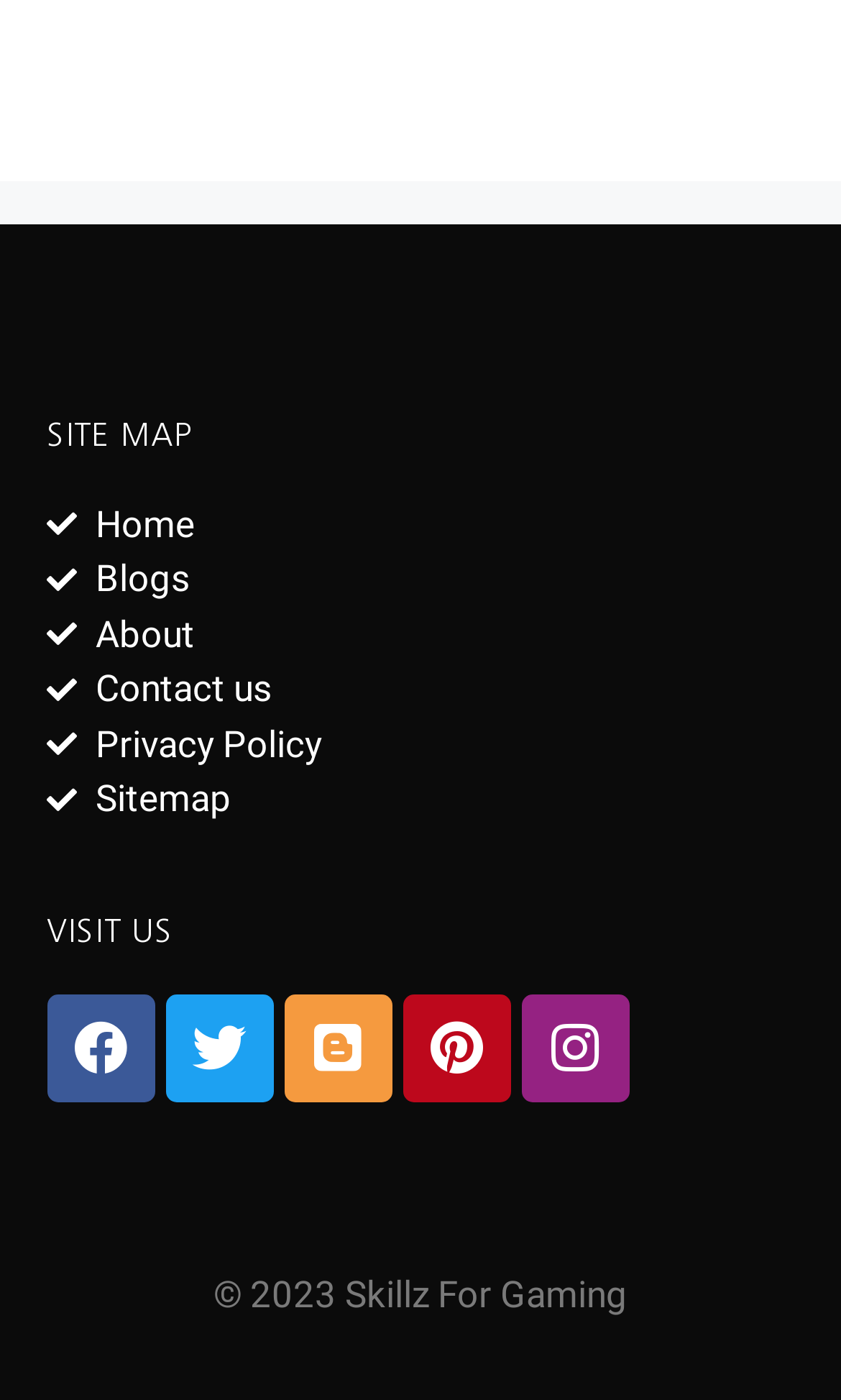Please mark the clickable region by giving the bounding box coordinates needed to complete this instruction: "follow on Facebook".

[0.056, 0.71, 0.184, 0.787]